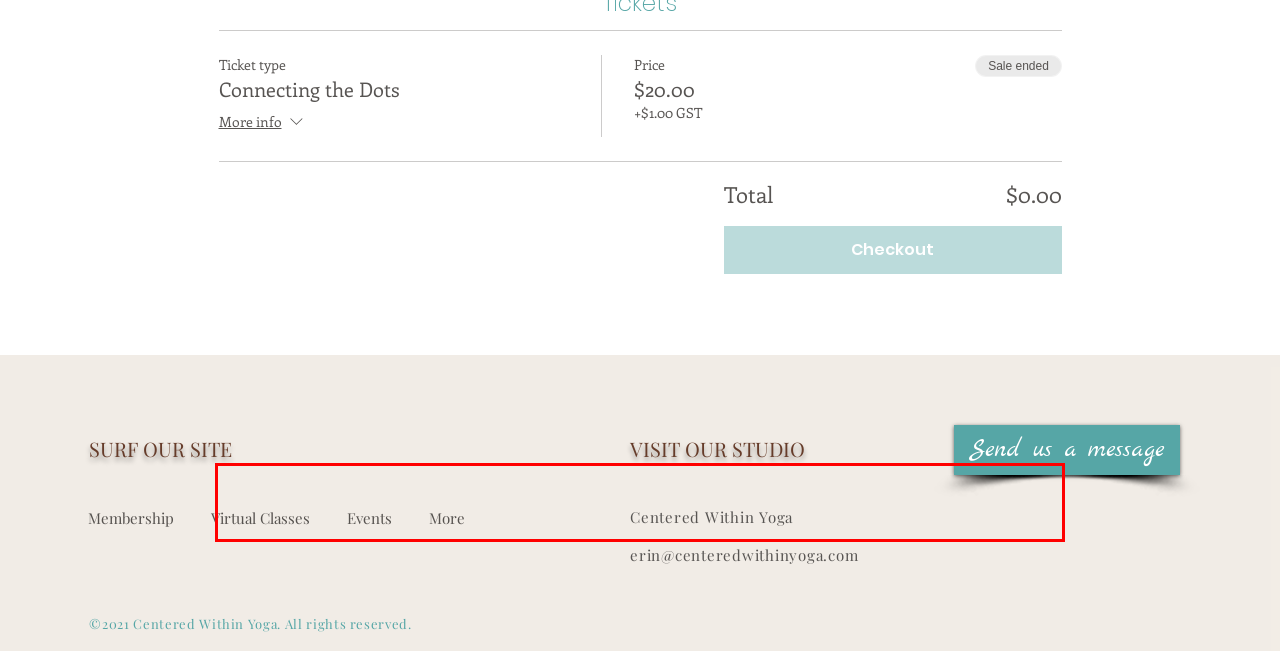Using the provided screenshot of a webpage, recognize the text inside the red rectangle bounding box by performing OCR.

This workshop is a great place to start for beginners to Hatha Yoga, or Therapeutic students who feel ready to take things to the next level. This workshop will teach you great habits that will ensure you progress safely and efficiently as you develop and deepen your practice.